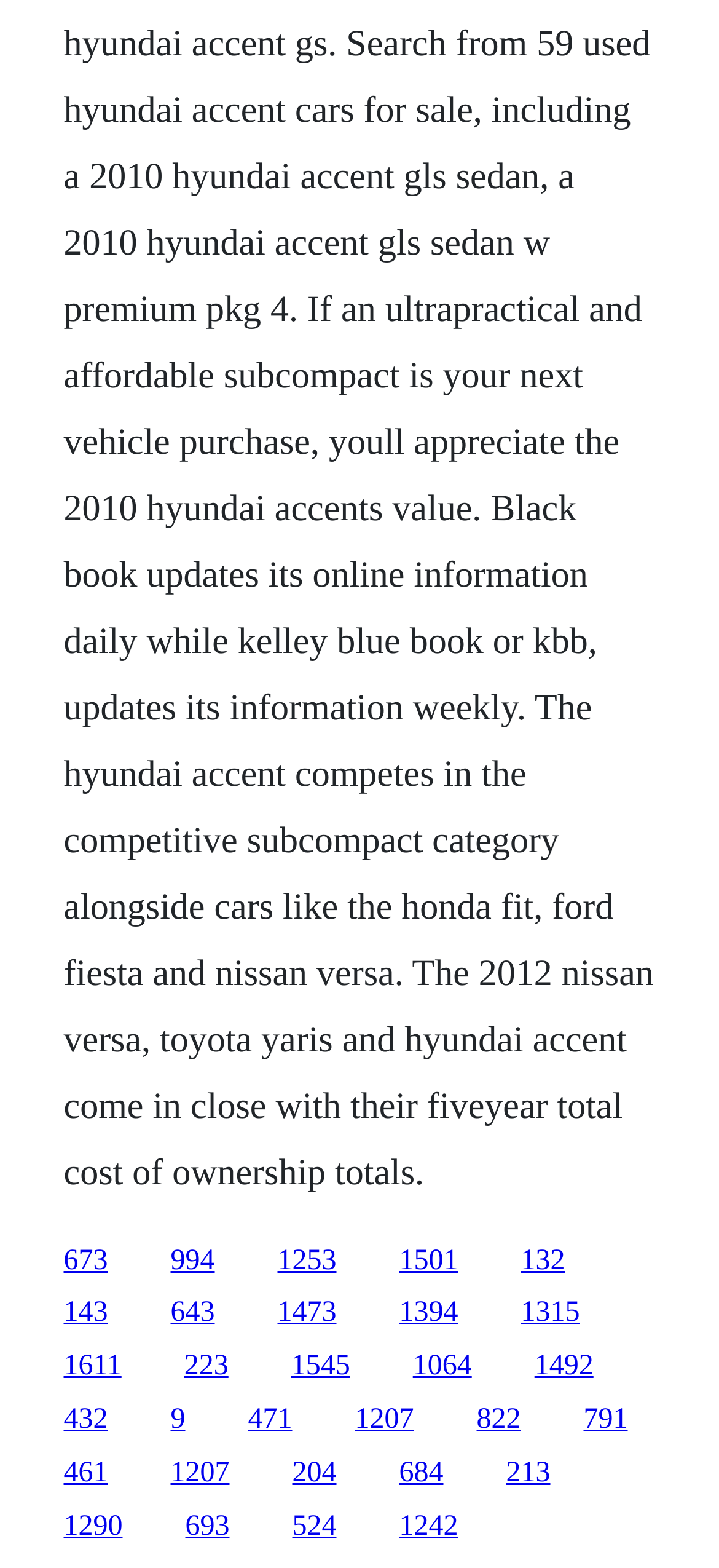Could you highlight the region that needs to be clicked to execute the instruction: "go to the last link on the second row"?

[0.743, 0.861, 0.825, 0.881]